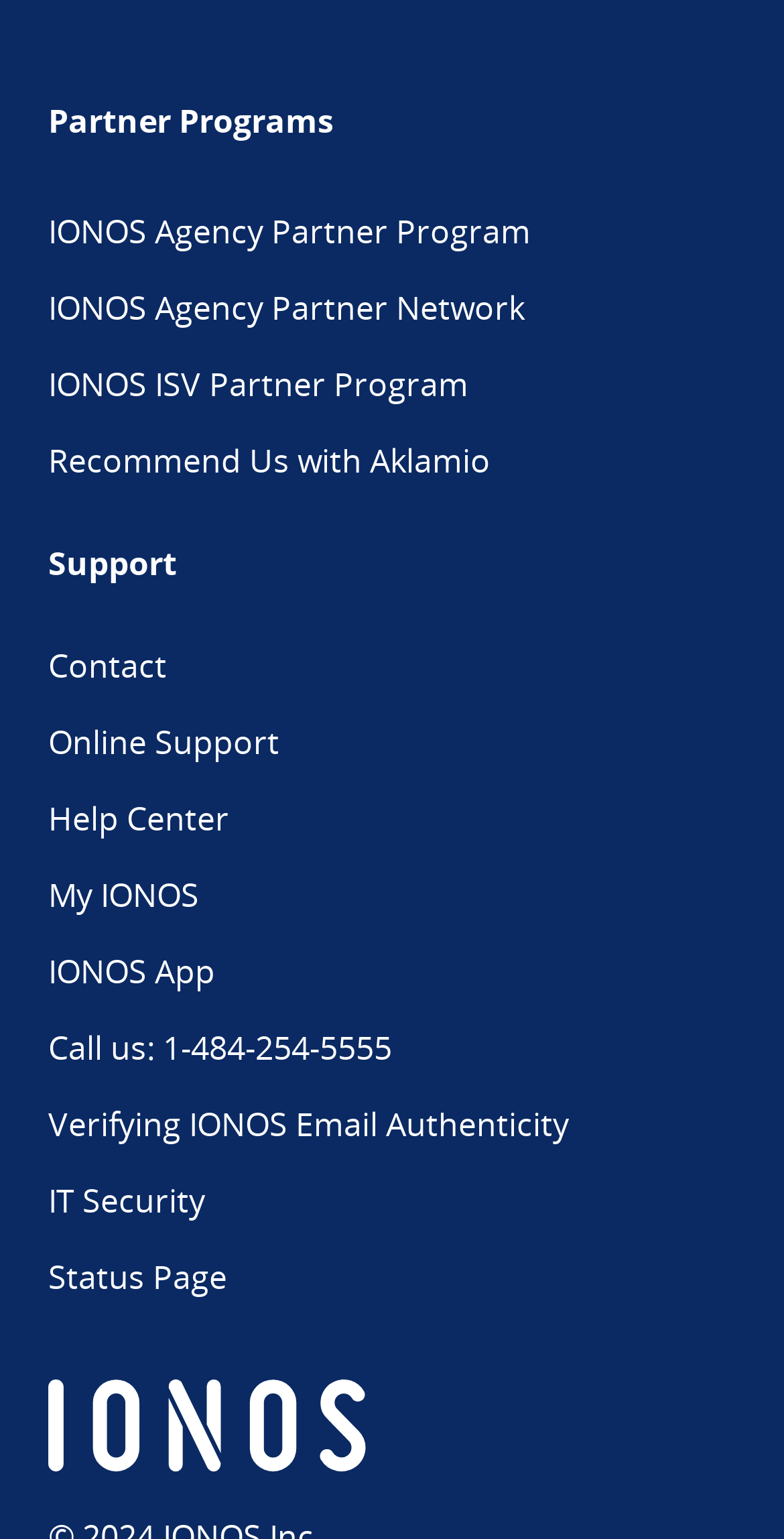Please locate the UI element described by "Call us: 1-484-254-5555" and provide its bounding box coordinates.

[0.062, 0.57, 0.5, 0.599]